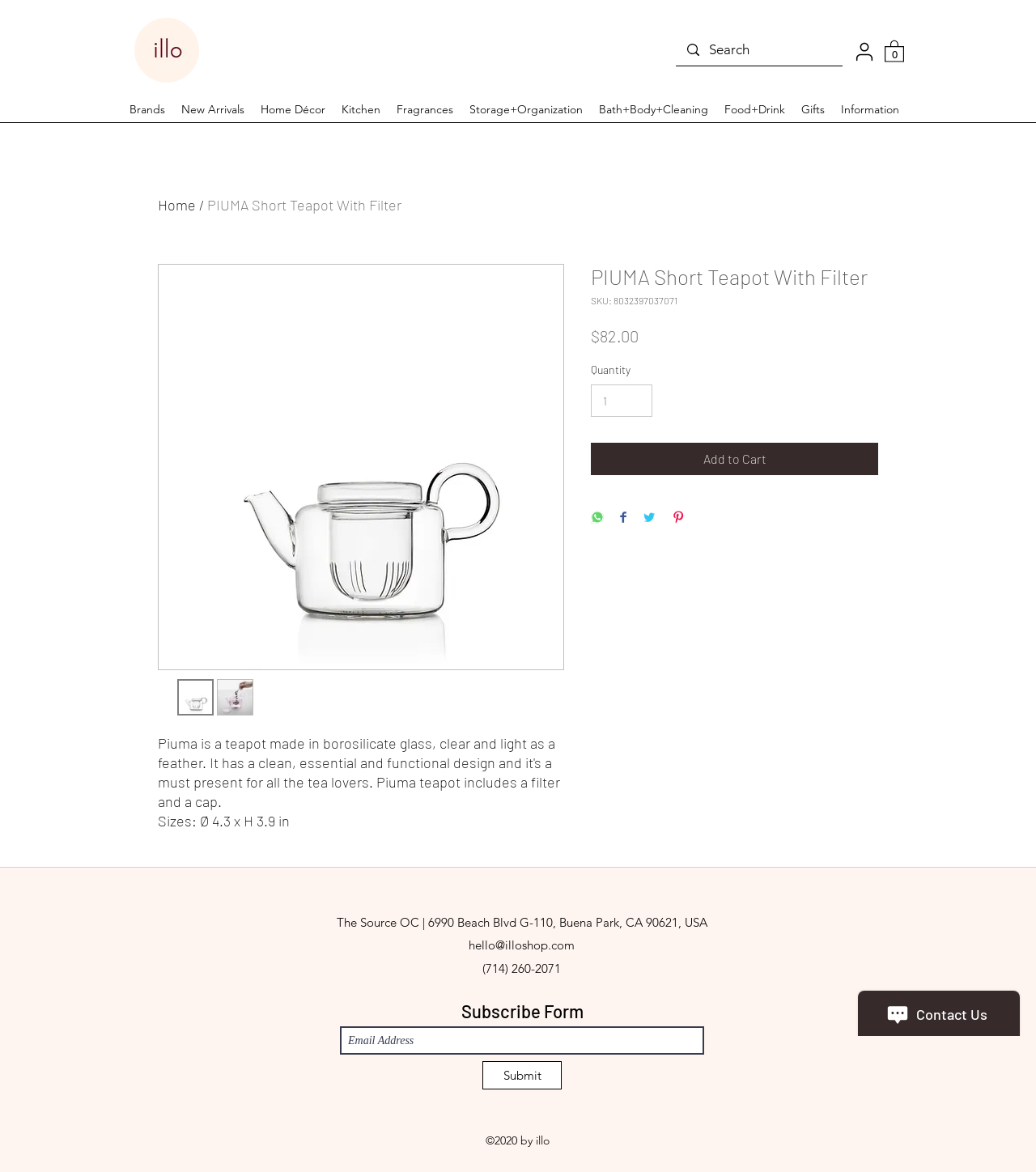Please provide a one-word or short phrase answer to the question:
What is the price of the teapot?

$82.00